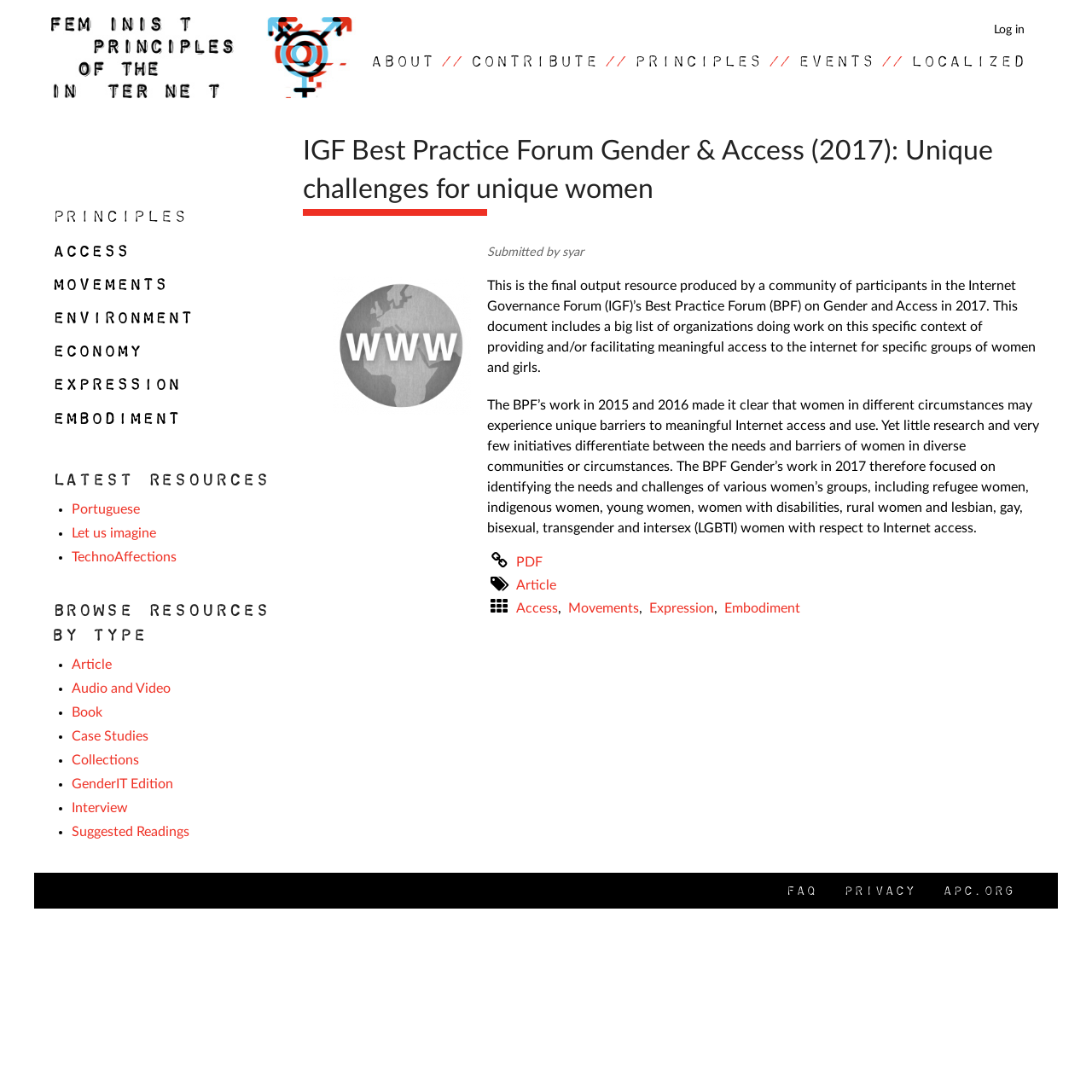How many links are there in the 'Main menu full width' navigation?
Could you please answer the question thoroughly and with as much detail as possible?

In the 'Main menu full width' navigation, I can see five links: ABOUT, CONTRIBUTE, PRINCIPLES, EVENTS, and LOCALIZED.